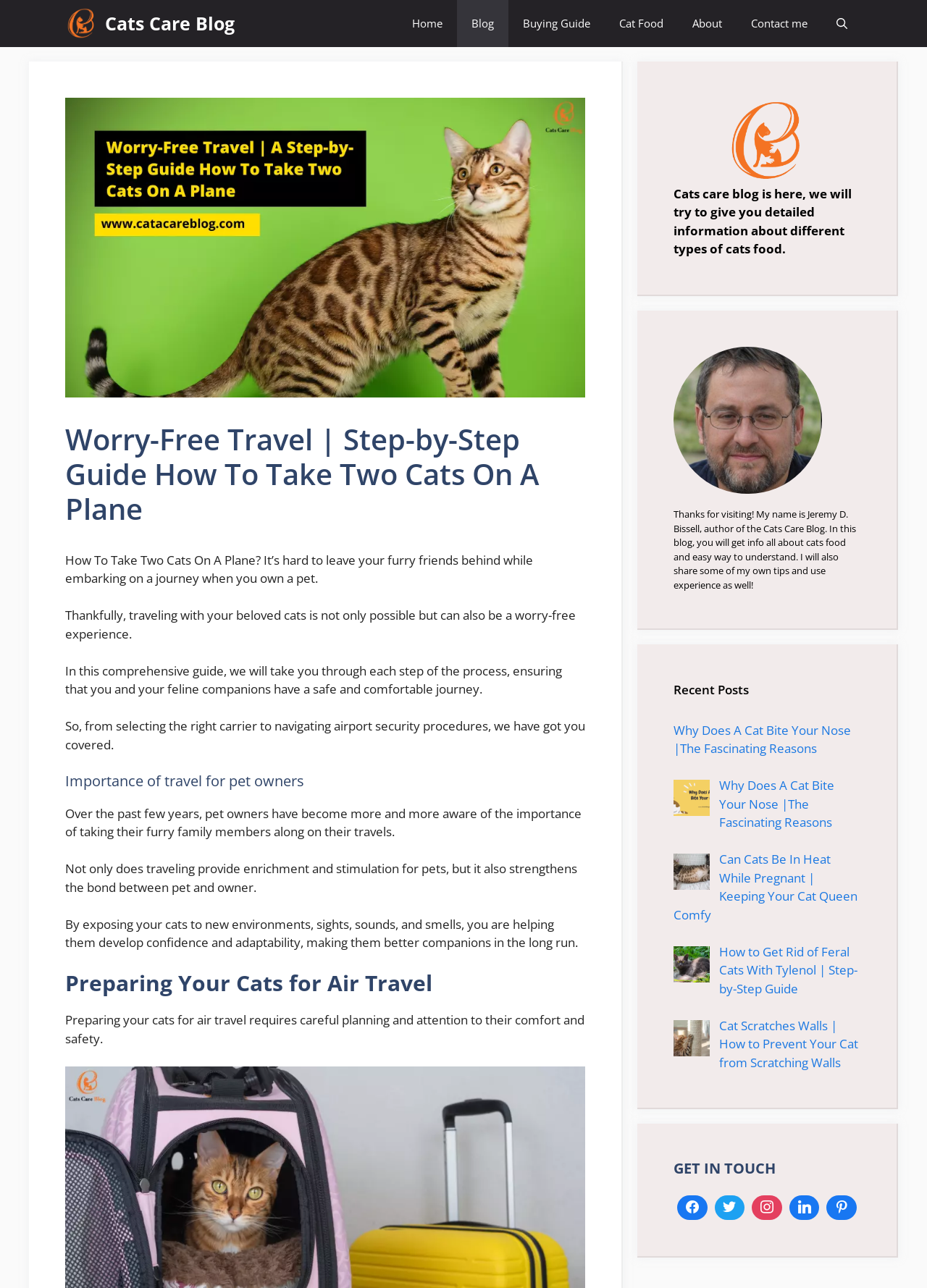Extract the text of the main heading from the webpage.

Worry-Free Travel | Step-by-Step Guide How To Take Two Cats On A Plane